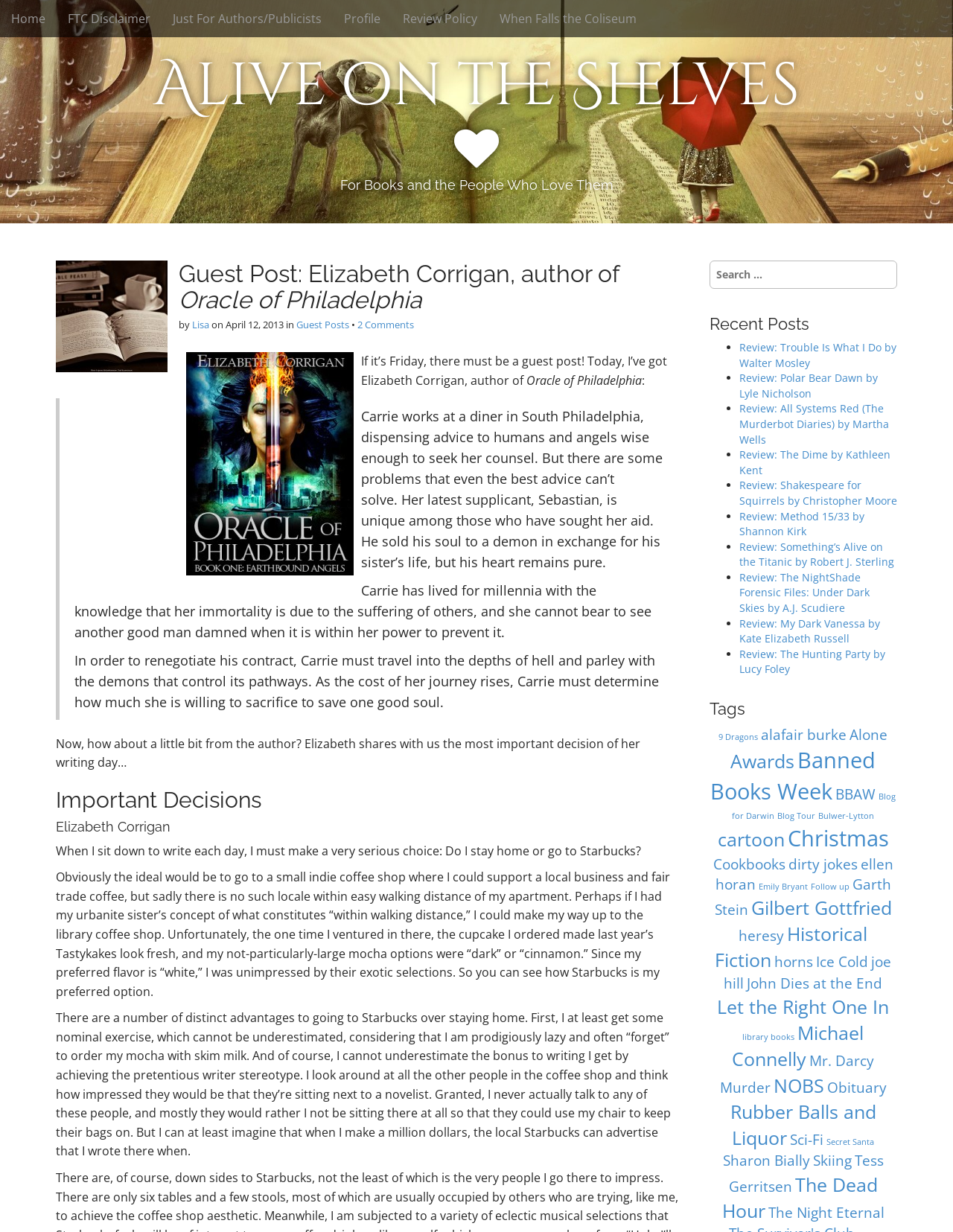Using the format (top-left x, top-left y, bottom-right x, bottom-right y), provide the bounding box coordinates for the described UI element. All values should be floating point numbers between 0 and 1: Profile

[0.349, 0.0, 0.411, 0.03]